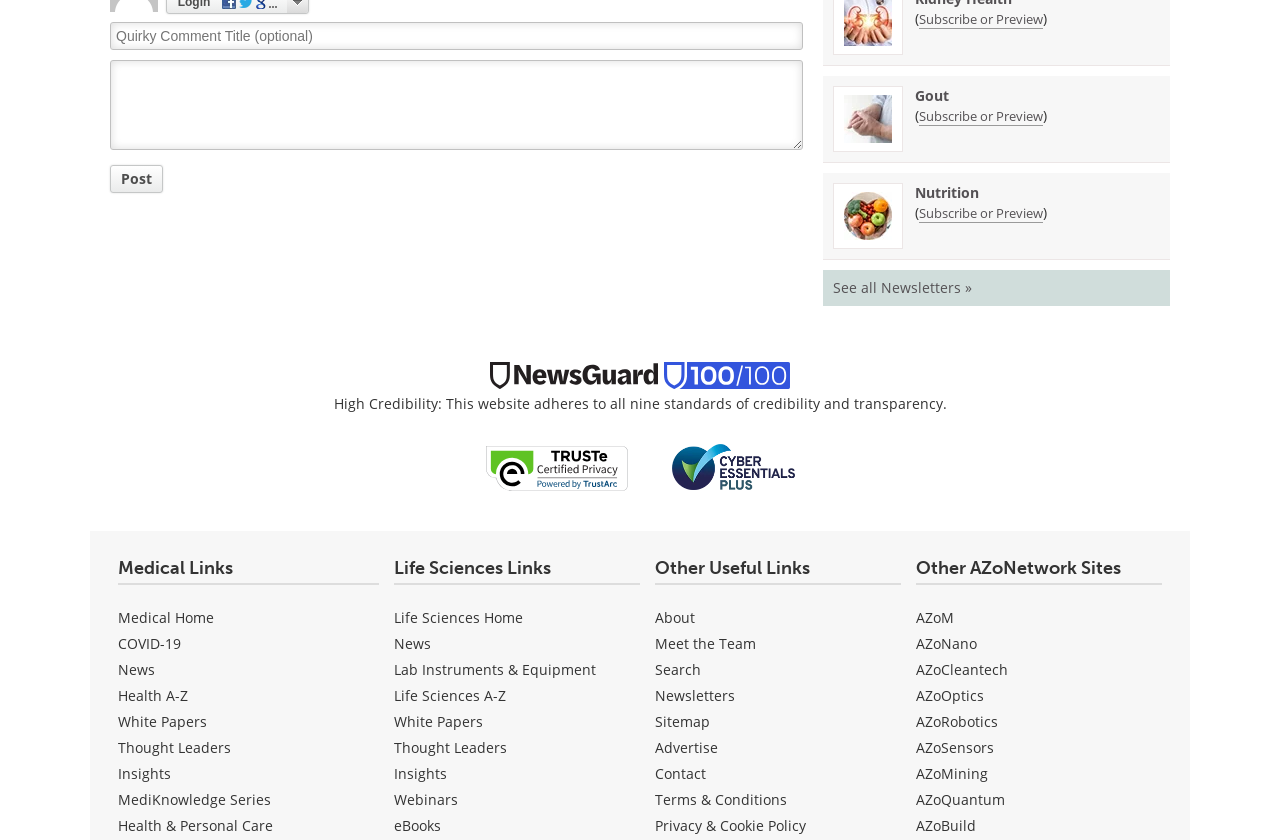Can you look at the image and give a comprehensive answer to the question:
How many newsletter categories are available?

There are three newsletter categories available, namely 'Kidney Health', 'Gout', and 'Nutrition', each with a subscribe or preview option.